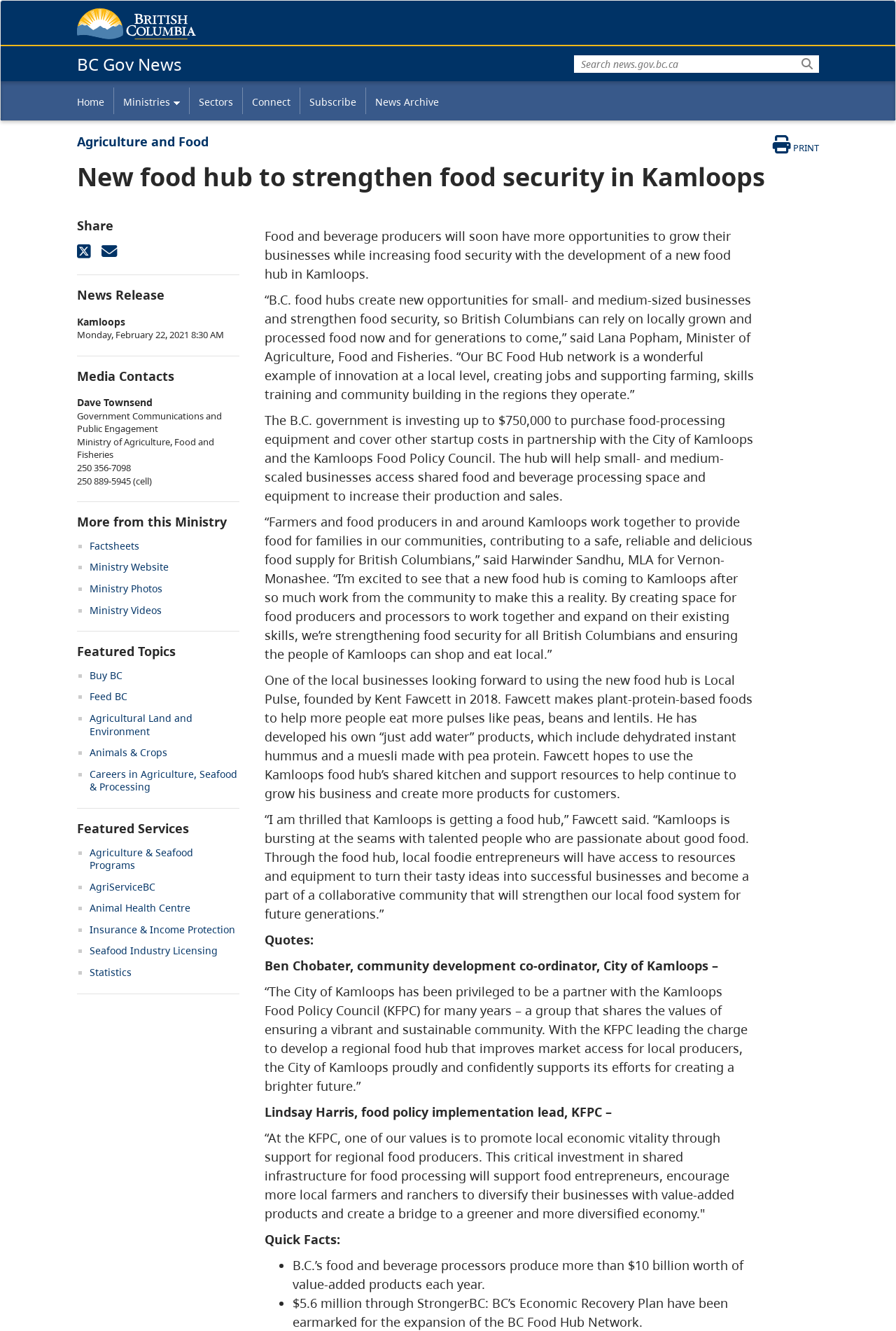What is the purpose of the new food hub in Kamloops?
Using the image, elaborate on the answer with as much detail as possible.

I found the answer by reading the text 'Food and beverage producers will soon have more opportunities to grow their businesses while increasing food security with the development of a new food hub in Kamloops.' which explains the purpose of the new food hub.